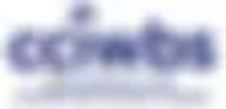Please use the details from the image to answer the following question comprehensively:
What is the focus of the service?

The caption states that the visual representation of the logo underscores the service's focus on fostering social inclusion and peer support within the community, implying that the service is centered around these aspects.